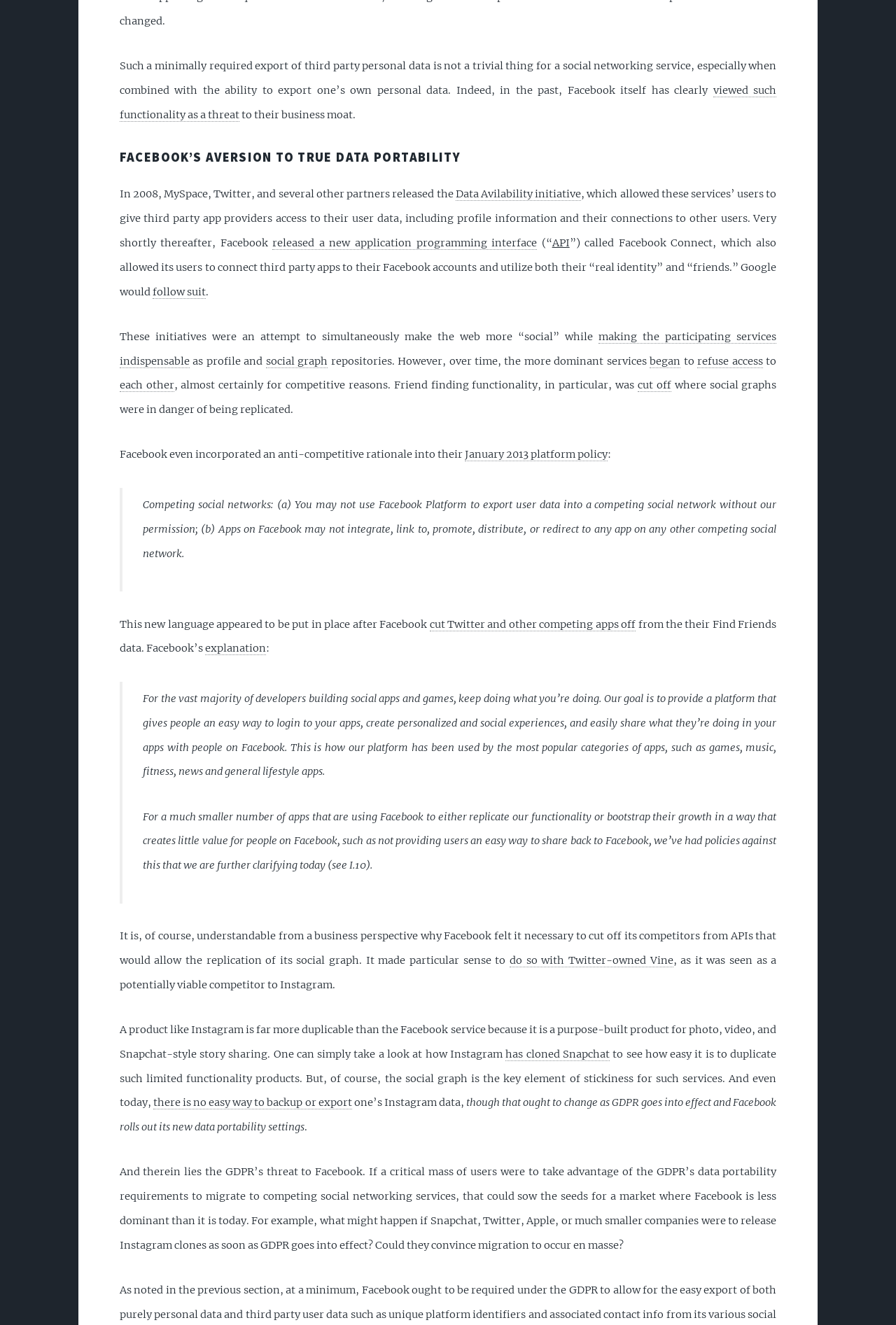Provide the bounding box coordinates for the UI element that is described as: "began".

[0.725, 0.268, 0.76, 0.278]